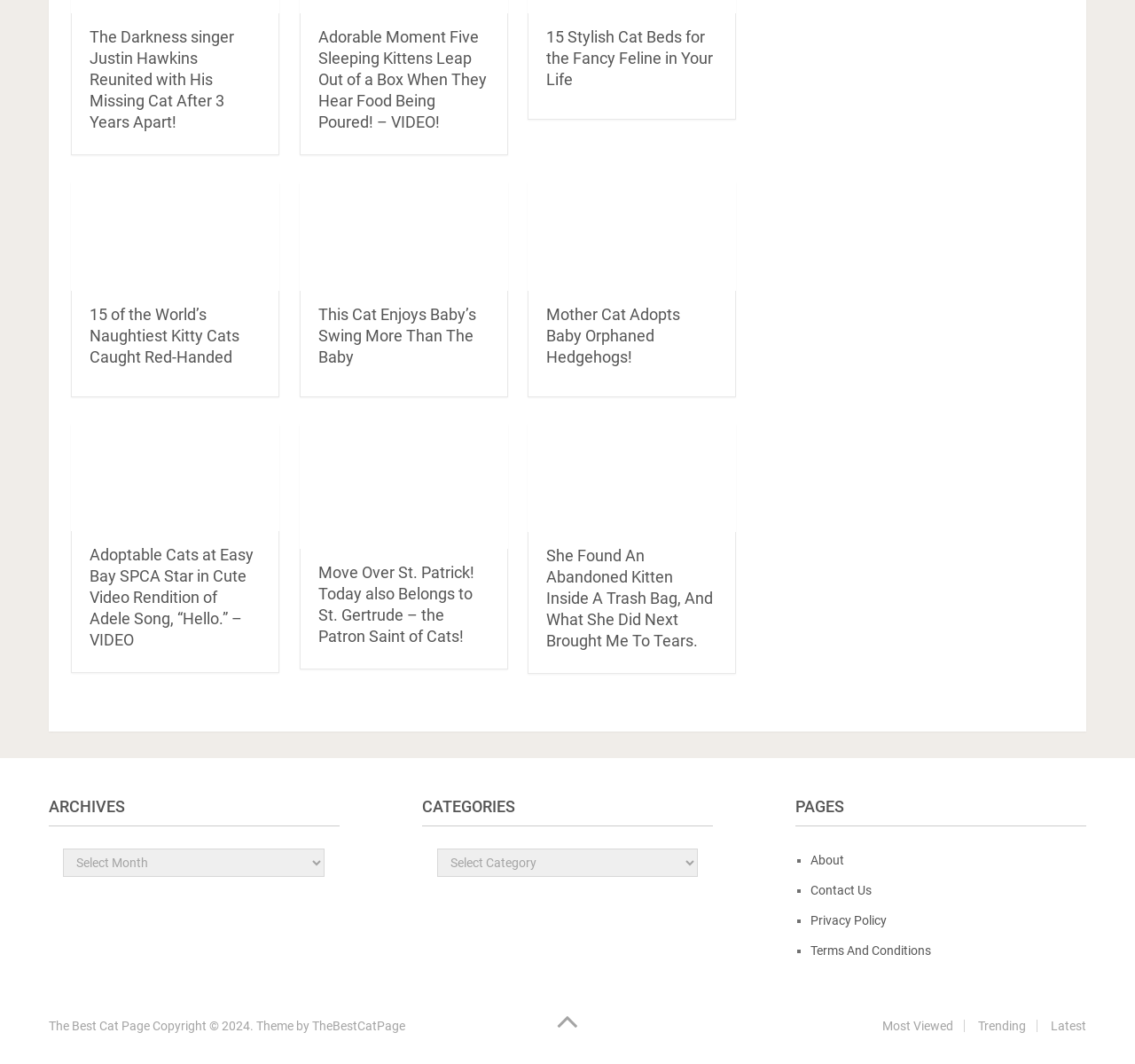Refer to the screenshot and answer the following question in detail:
What is the purpose of the 'Archives' section?

The 'Archives' section is likely a way for users to access past articles or content on the webpage. The presence of a combobox and a heading labeled 'Archives' suggests that users can select a specific archive to view.